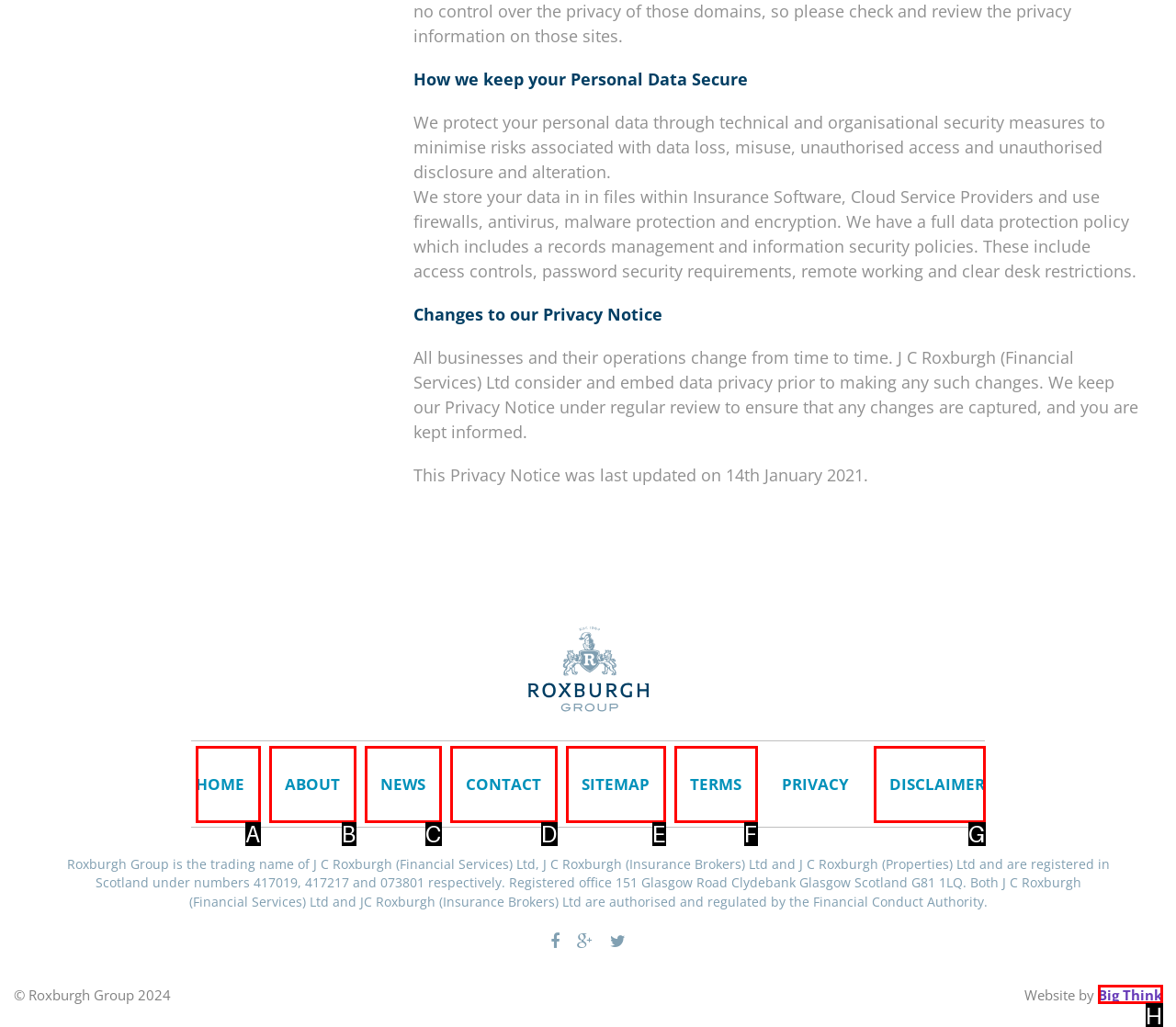Based on the element described as: Big Think
Find and respond with the letter of the correct UI element.

H